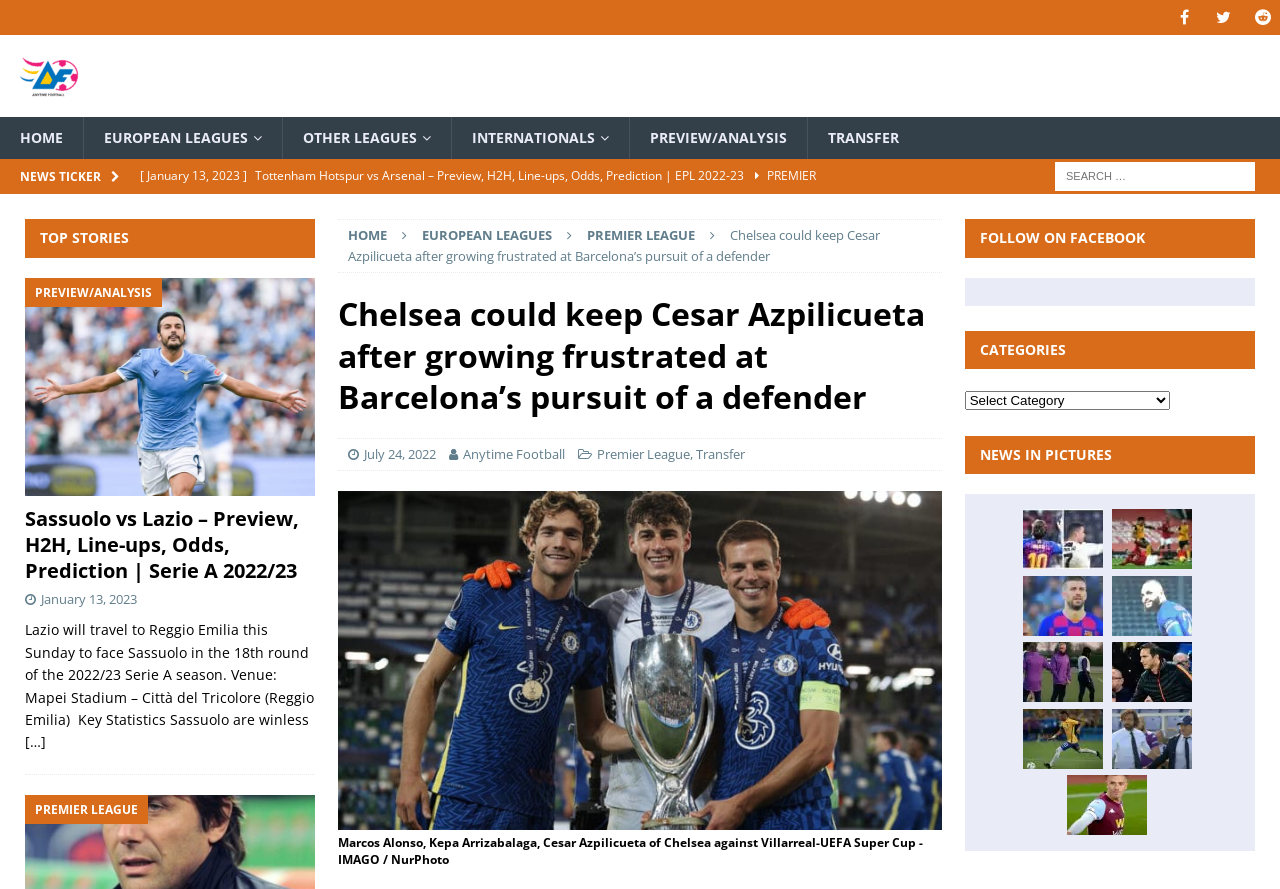Describe the entire webpage, focusing on both content and design.

This webpage appears to be a sports news website, specifically focused on football (soccer). At the top of the page, there are social media links to Facebook, Twitter, and Reddit, as well as a link to "Anytime Football" with an accompanying image. Below this, there is a navigation menu with links to "HOME", "EUROPEAN LEAGUES", "OTHER LEAGUES", "INTERNATIONALS", "PREVIEW/ANALYSIS", and "TRANSFER".

The main content of the page is divided into several sections. The first section features a news ticker with links to various news articles, including previews and analyses of upcoming matches. Below this, there is a section with a heading "TOP STORIES" that features a series of articles, each with a brief summary and a link to read more.

To the right of the main content, there is a sidebar with several sections. The first section features a search bar, followed by a section with links to "HOME", "EUROPEAN LEAGUES", and "PREMIER LEAGUE". Below this, there is a section with a heading "CATEGORIES" and a dropdown menu, as well as a section with a heading "NEWS IN PICTURES" that features a series of images with links to related news articles.

At the bottom of the page, there are several more sections, including a section with links to news articles and a section with images and links to news articles. The page also features several advertisements and promotional links throughout.

Overall, the webpage appears to be a comprehensive sports news website with a focus on football, featuring a wide range of news articles, previews, analyses, and other content.